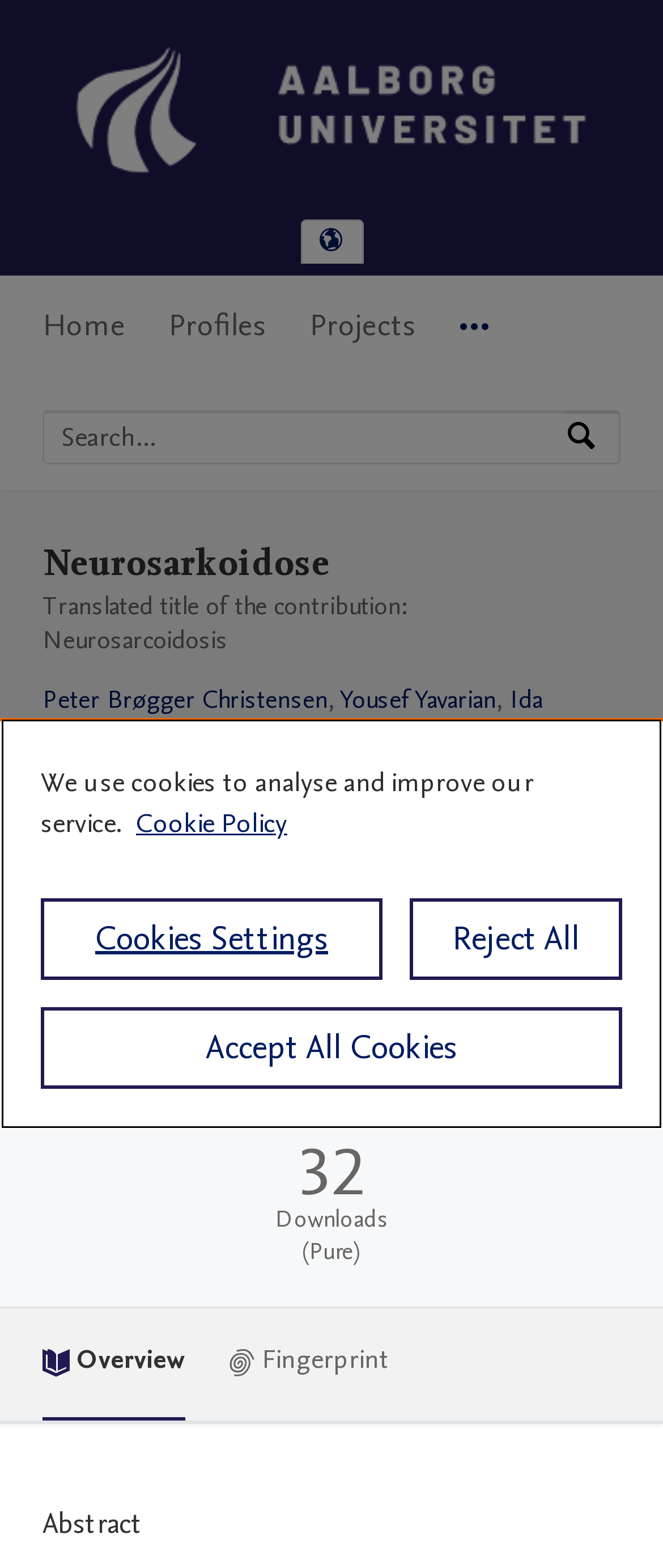Reply to the question with a single word or phrase:
Who are the authors of this research?

Peter Brøgger Christensen, Yousef Yavarian, Ida Holm, Ismael Barzinji, Claudia Christina Hilt Kristensen